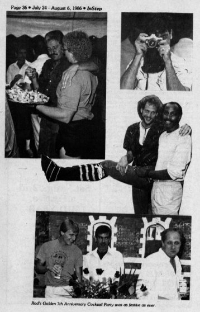Explain the content of the image in detail.

The image captures a lively and joyous scene from the 3rd Anniversary Cocktail Party of Rod's, showcasing a diverse group of attendees celebrating together. In the top left corner, a couple embraces, one holding a platter of appetizers, while another individual stands candidly nearby, sporting a playful expression as they capture the moment with a camera. Below them, two friends share a laugh, with one playfully lifting the other's leg in a humorous pose, embodying the camaraderie of the event.

The bottom section of the image features two men standing behind a bar, each holding a beverage, indicative of the party atmosphere, with smiles that reflect the convivial spirit of the gathering. The setting, enriched by lively conversations and warm connections, encapsulates the essence of community celebration, making it a memorable occasion for all involved.